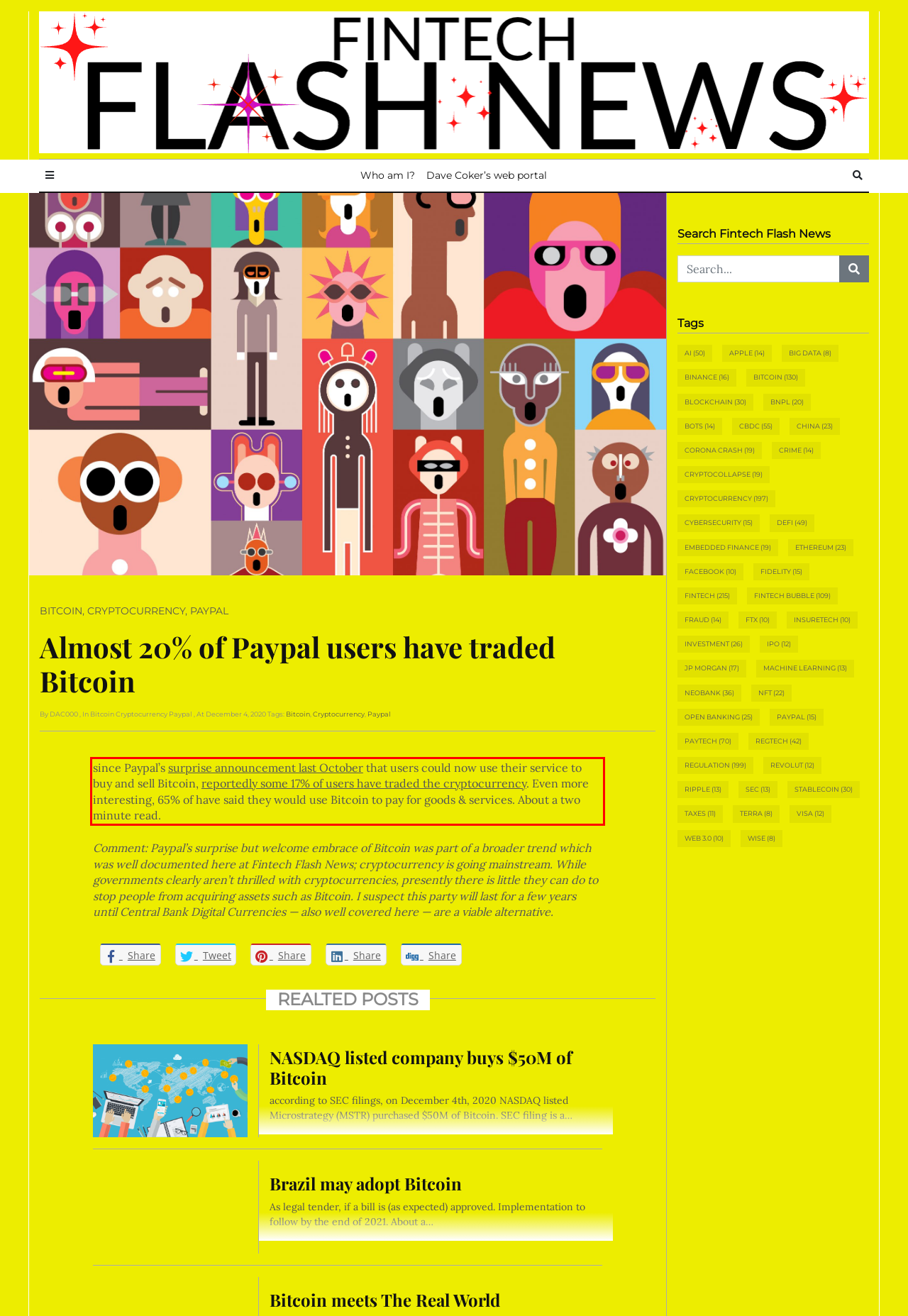Analyze the webpage screenshot and use OCR to recognize the text content in the red bounding box.

since Paypal’s surprise announcement last October that users could now use their service to buy and sell Bitcoin, reportedly some 17% of users have traded the cryptocurrency. Even more interesting, 65% of have said they would use Bitcoin to pay for goods & services. About a two minute read.